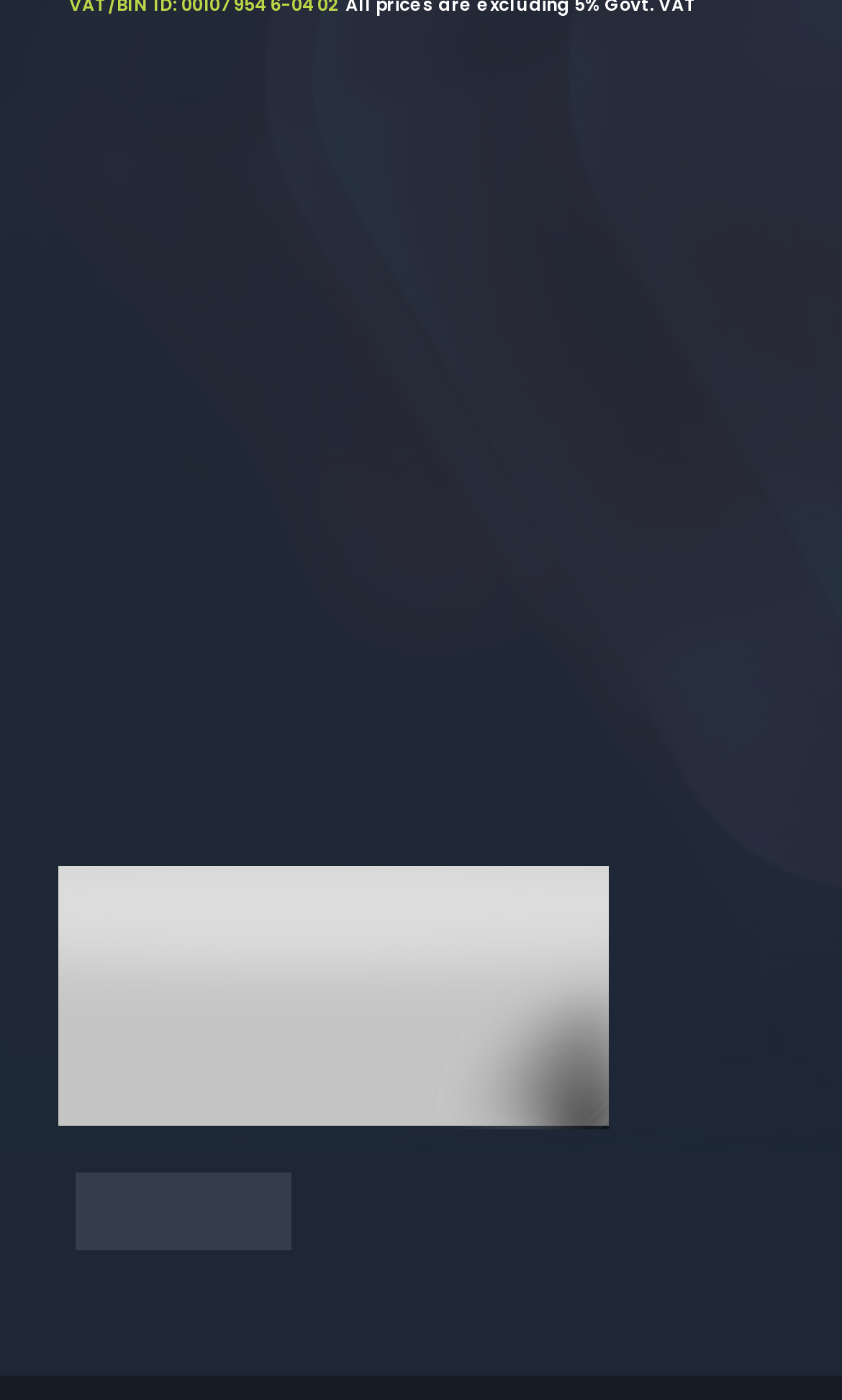What is the theme of the webpage?
Give a one-word or short phrase answer based on the image.

Web hosting